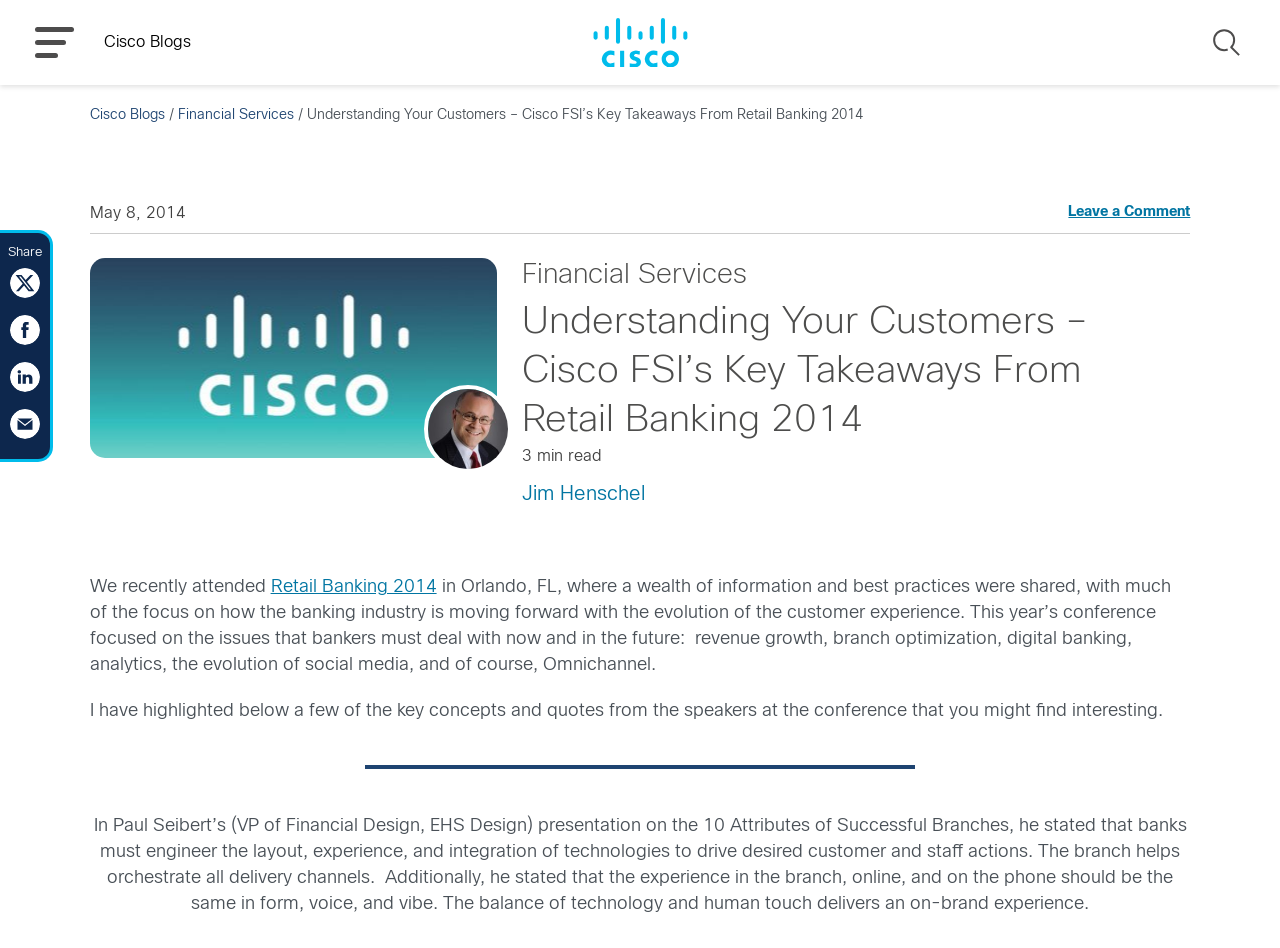Pinpoint the bounding box coordinates of the clickable area necessary to execute the following instruction: "Read the article about Retail Banking 2014". The coordinates should be given as four float numbers between 0 and 1, namely [left, top, right, bottom].

[0.211, 0.611, 0.341, 0.629]